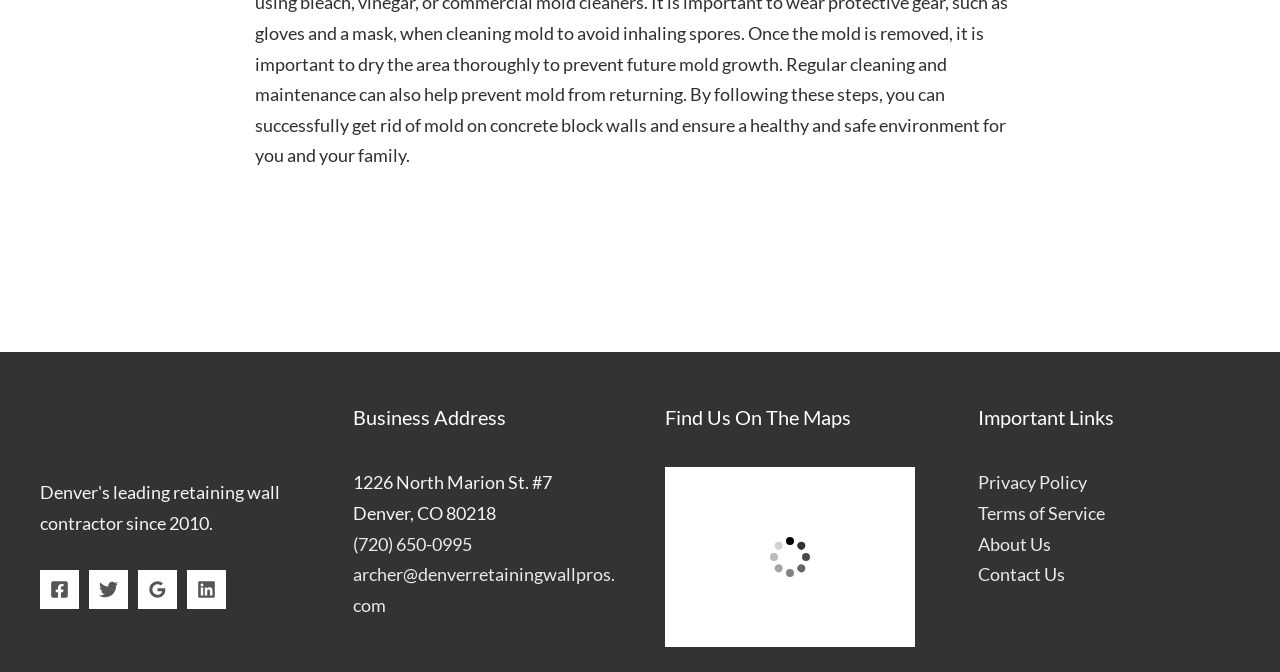Please determine the bounding box coordinates for the element that should be clicked to follow these instructions: "View Facebook page".

[0.031, 0.848, 0.062, 0.906]